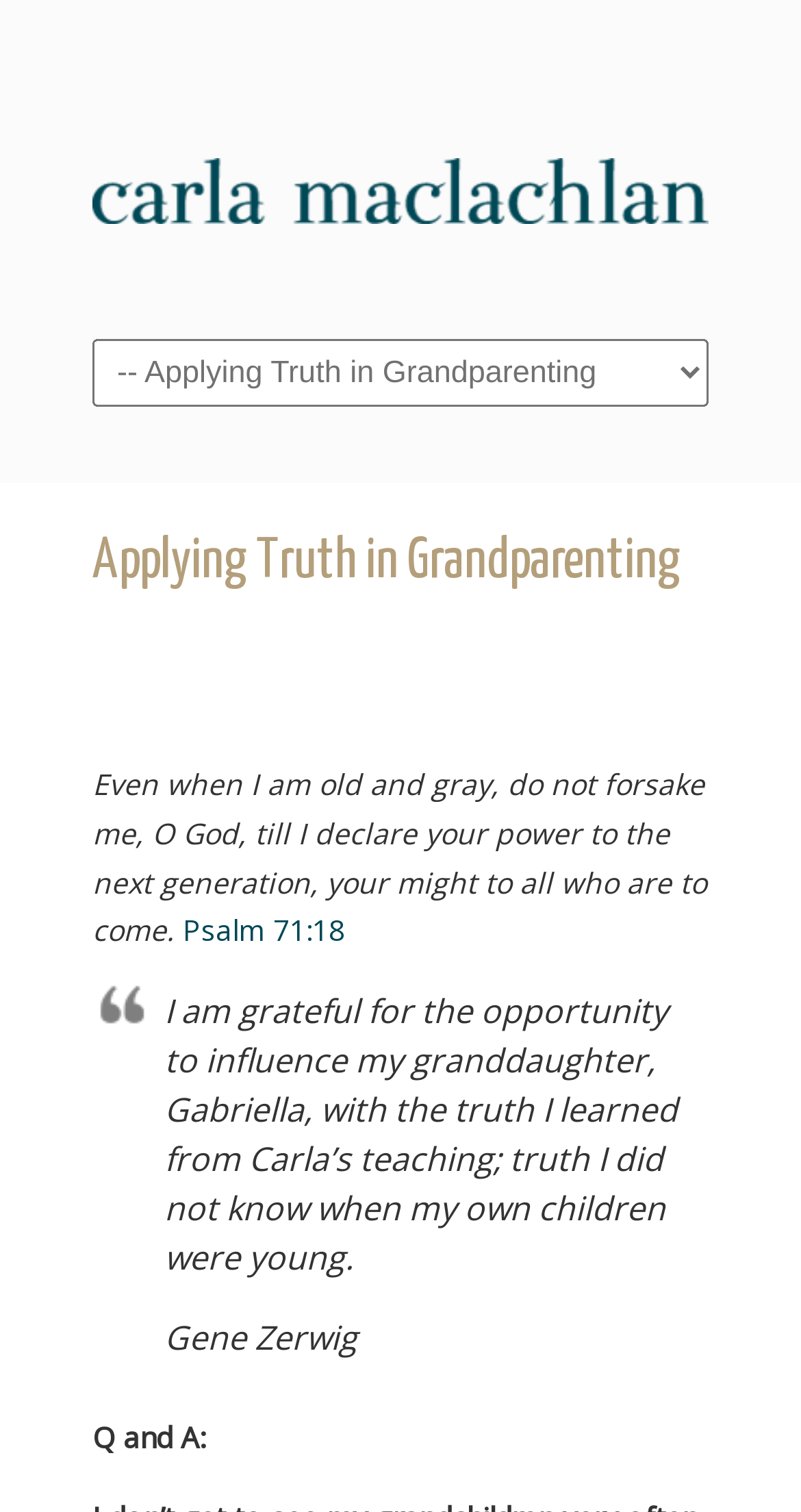What is the website's main topic? From the image, respond with a single word or brief phrase.

Grandparenting